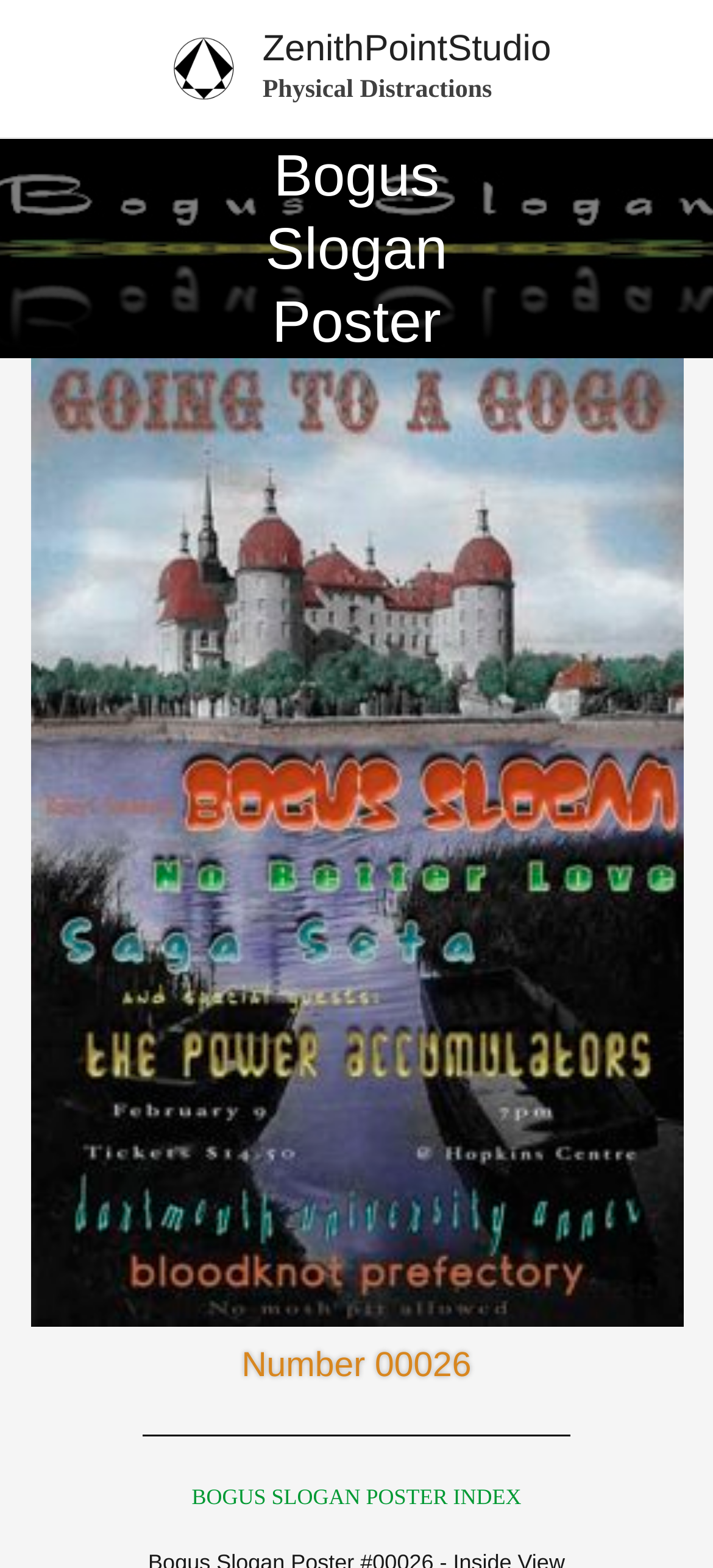Using the provided description ZenithPointStudio, find the bounding box coordinates for the UI element. Provide the coordinates in (top-left x, top-left y, bottom-right x, bottom-right y) format, ensuring all values are between 0 and 1.

[0.368, 0.019, 0.773, 0.044]